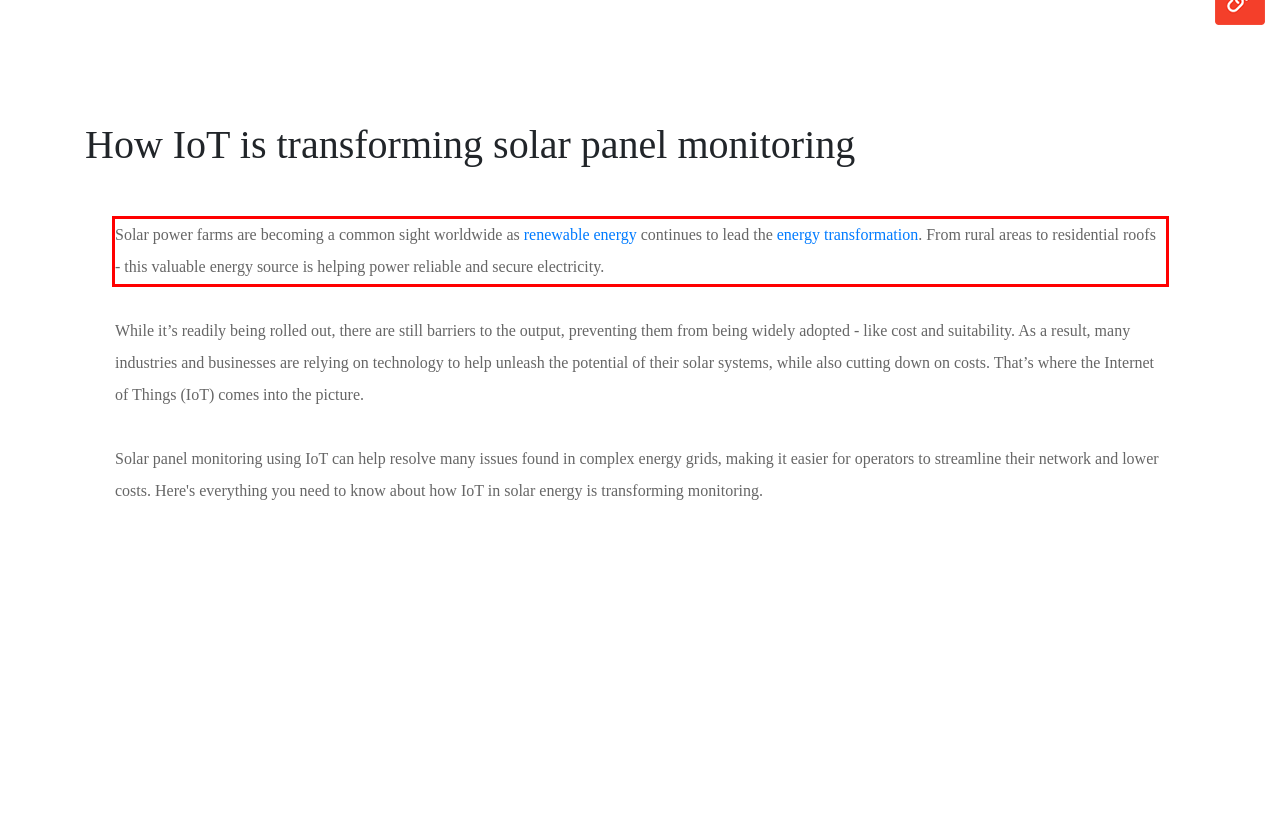Within the screenshot of the webpage, there is a red rectangle. Please recognize and generate the text content inside this red bounding box.

Solar power farms are becoming a common sight worldwide as renewable energy continues to lead the energy transformation. From rural areas to residential roofs - this valuable energy source is helping power reliable and secure electricity.